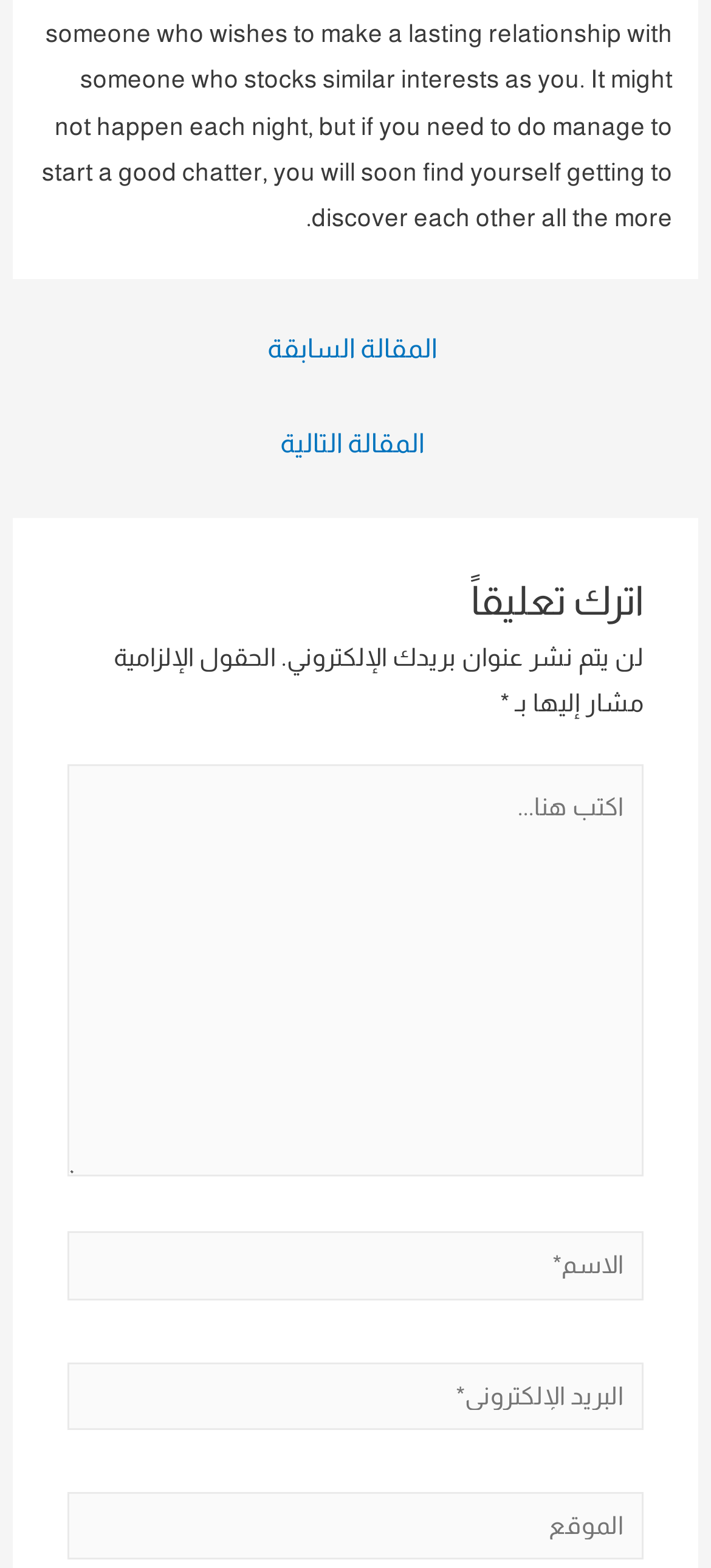Identify the bounding box coordinates for the UI element described as follows: المقالة التالية ←. Use the format (top-left x, top-left y, bottom-right x, bottom-right y) and ensure all values are floating point numbers between 0 and 1.

[0.014, 0.265, 0.976, 0.304]